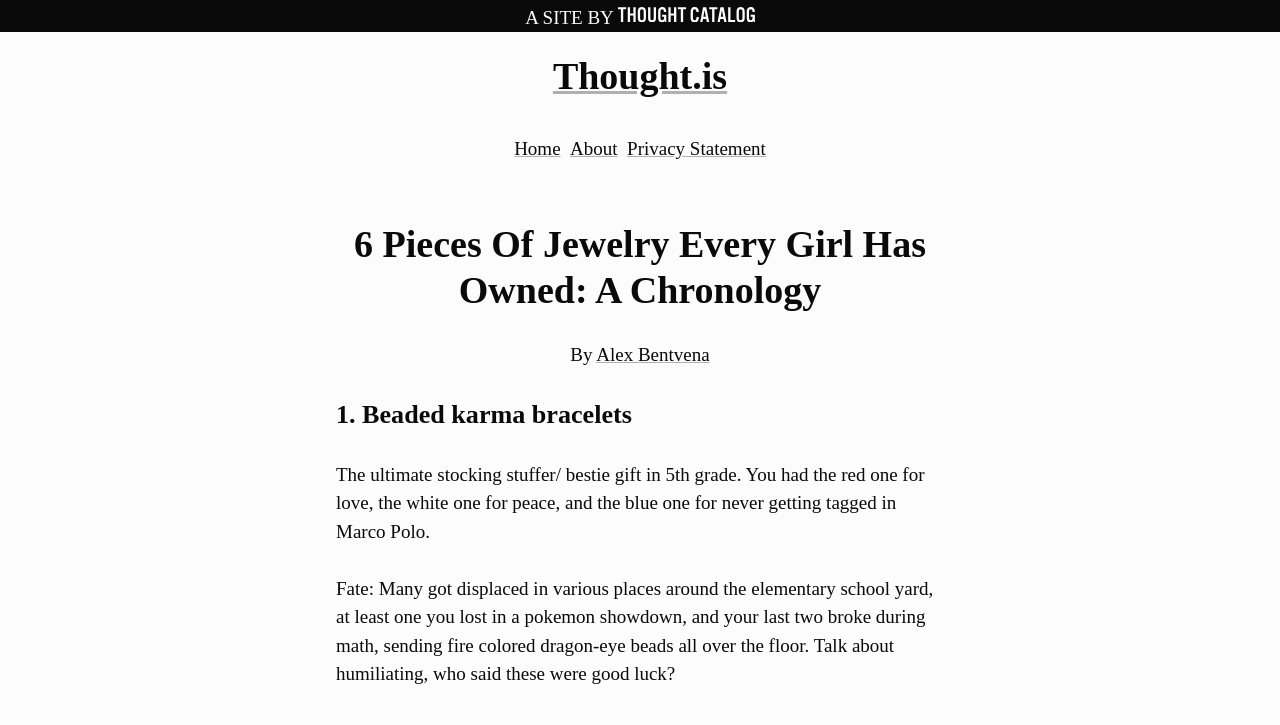What is the website's name?
Answer the question with a single word or phrase derived from the image.

Thought.is